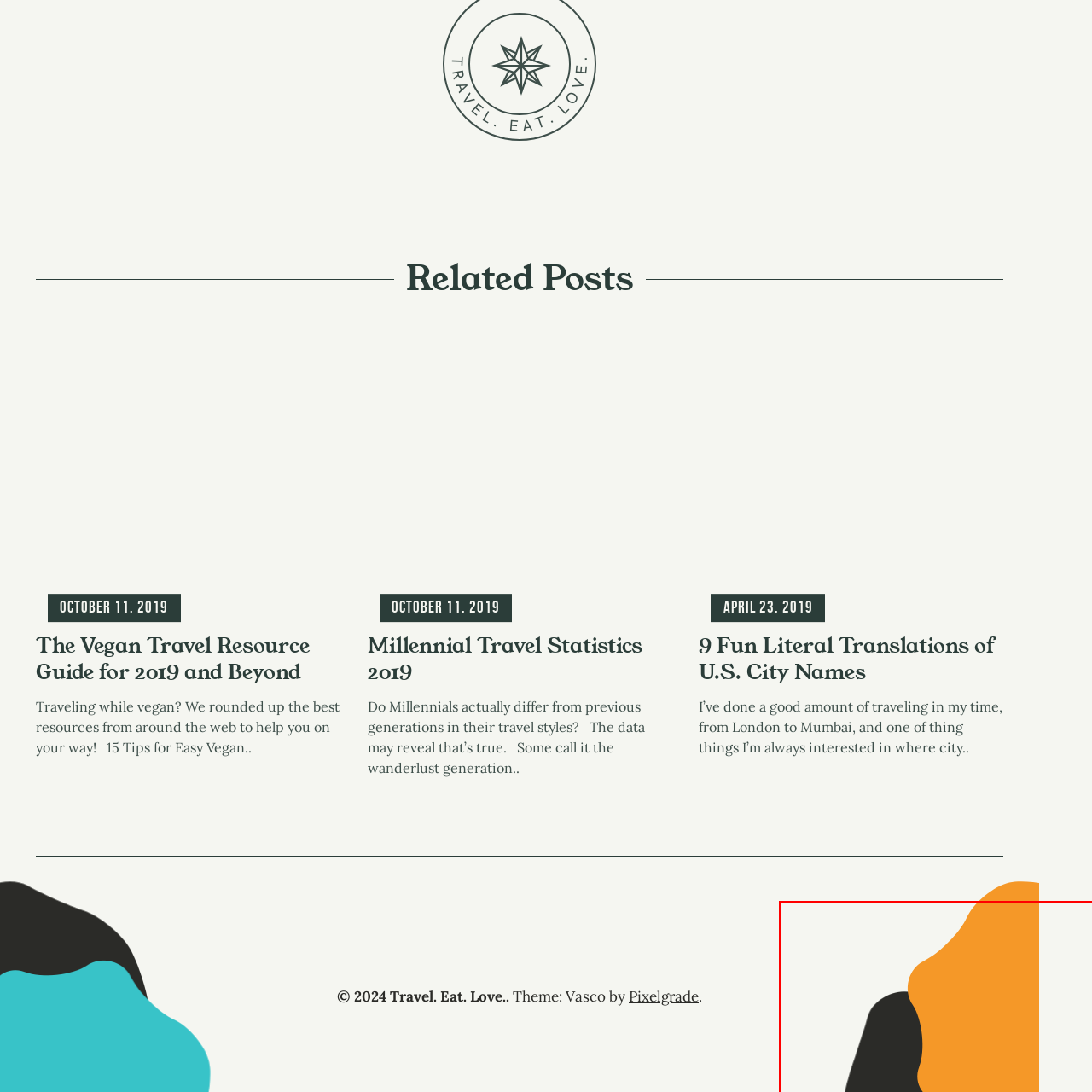Craft an in-depth description of the visual elements captured within the red box.

The image features an abstract design consisting of layered shapes in bold colors. Prominent hues of orange and dark gray merge and contrast against a soft, light background. The organic forms suggest a dynamic movement, creating a sense of depth and dimension. This visually striking artwork contributes to the overall aesthetic of the webpage, which focuses on travel and culinary experiences, hinting at a blend of creativity and exploration synonymous with vibrant dining narratives.